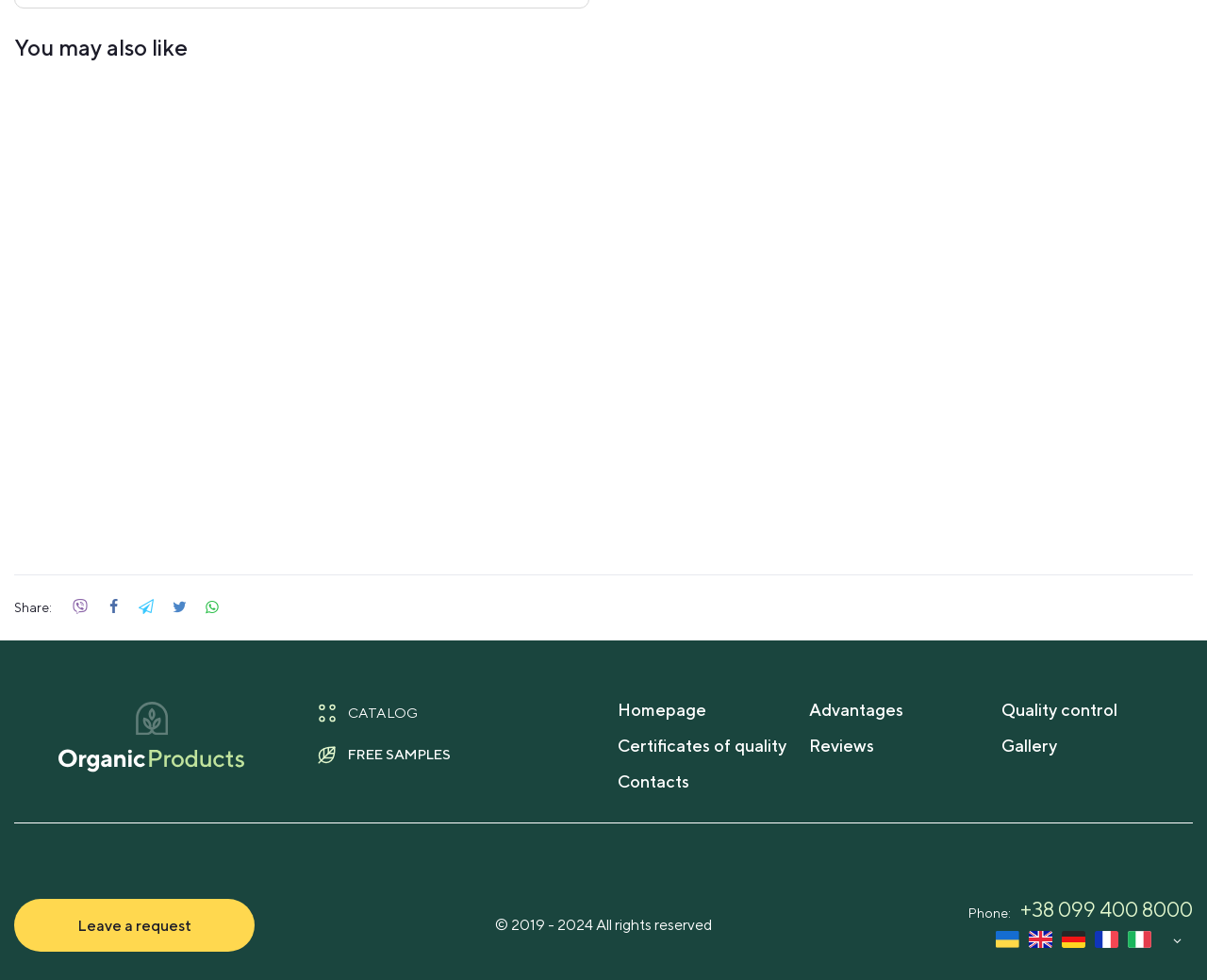From the given element description: "Contacts", find the bounding box for the UI element. Provide the coordinates as four float numbers between 0 and 1, in the order [left, top, right, bottom].

[0.512, 0.787, 0.571, 0.807]